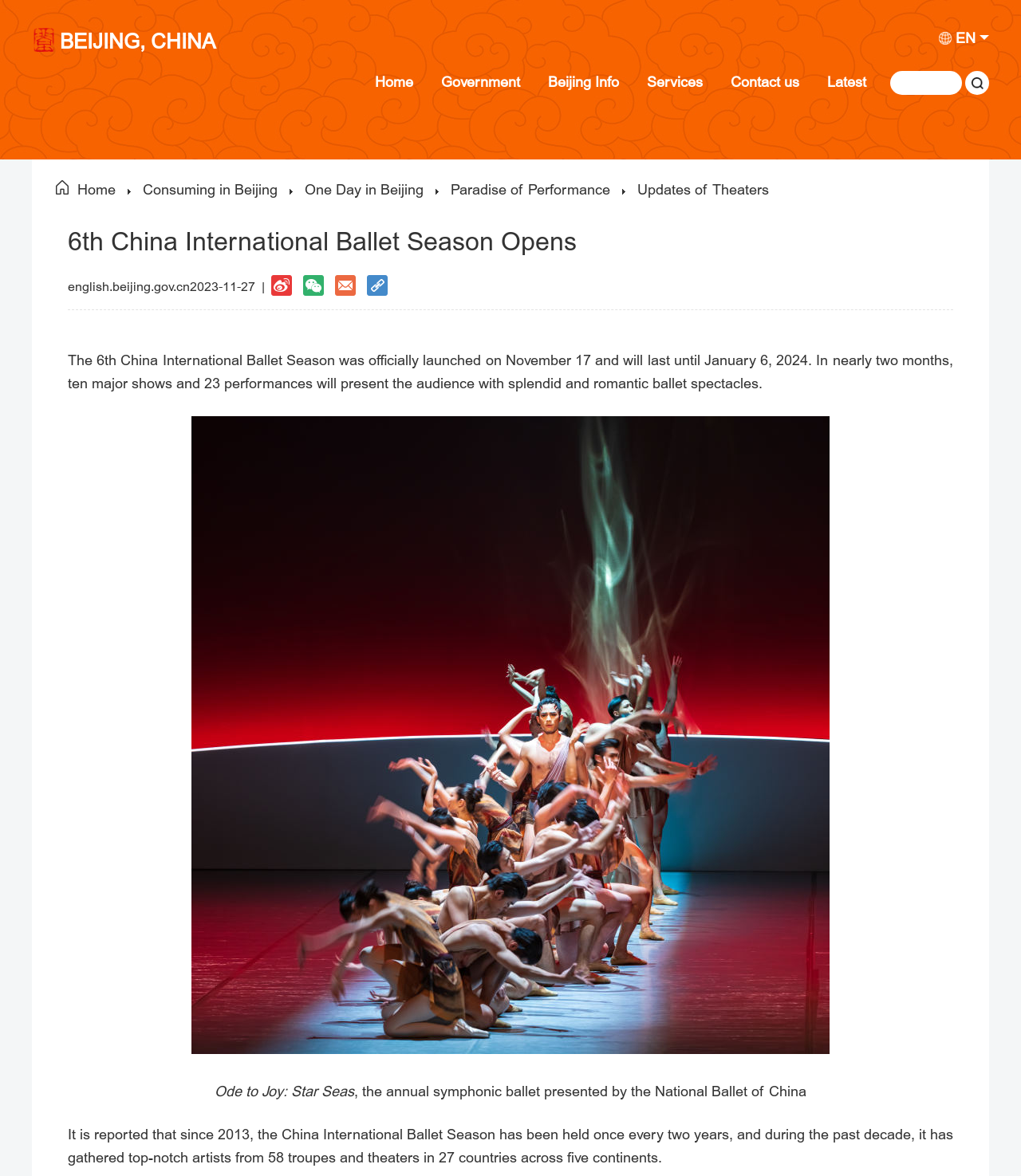Locate the coordinates of the bounding box for the clickable region that fulfills this instruction: "Click on '分享到新浪微博'".

[0.266, 0.234, 0.286, 0.252]